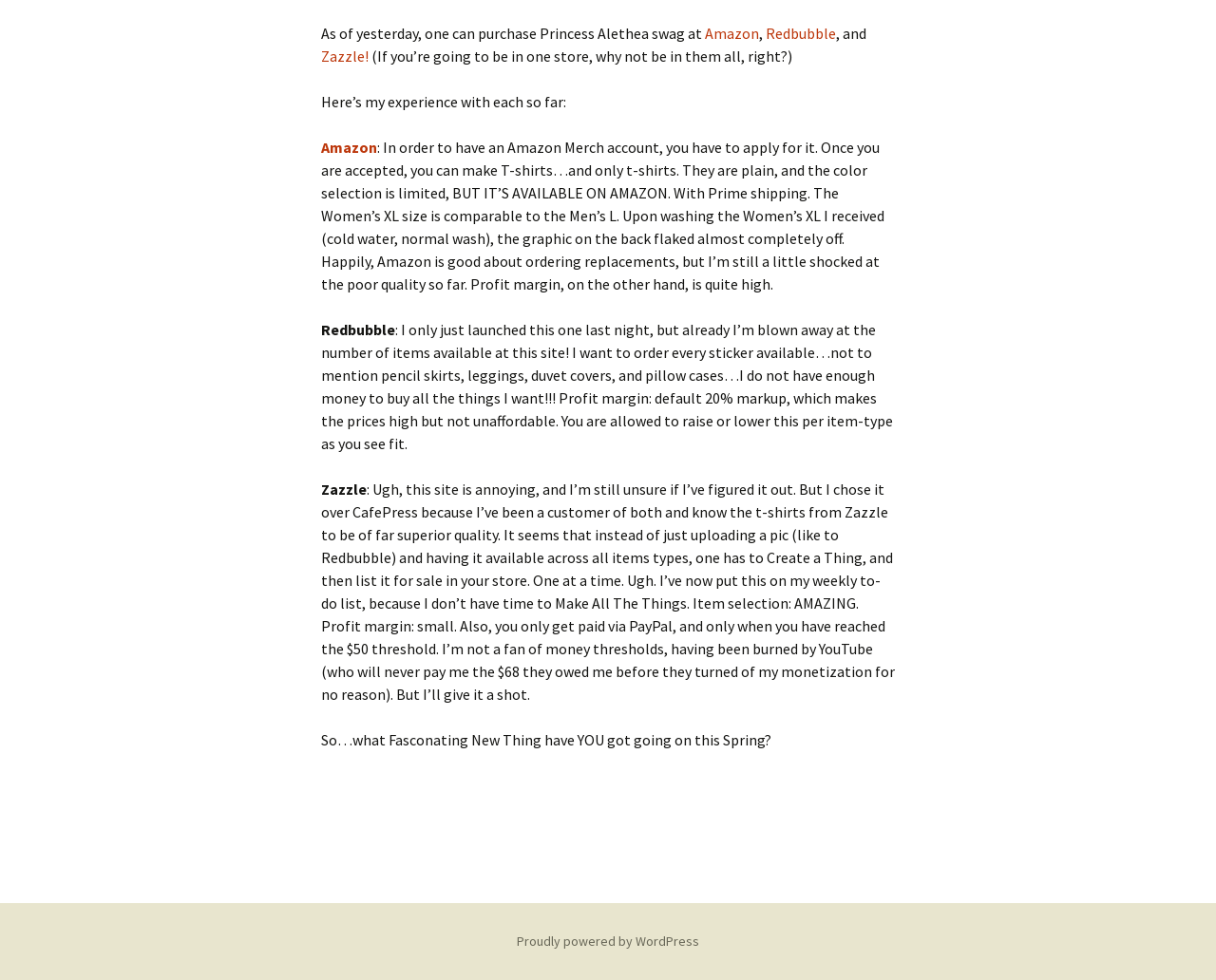What is the default profit margin on Redbubble?
Answer the question using a single word or phrase, according to the image.

20% markup